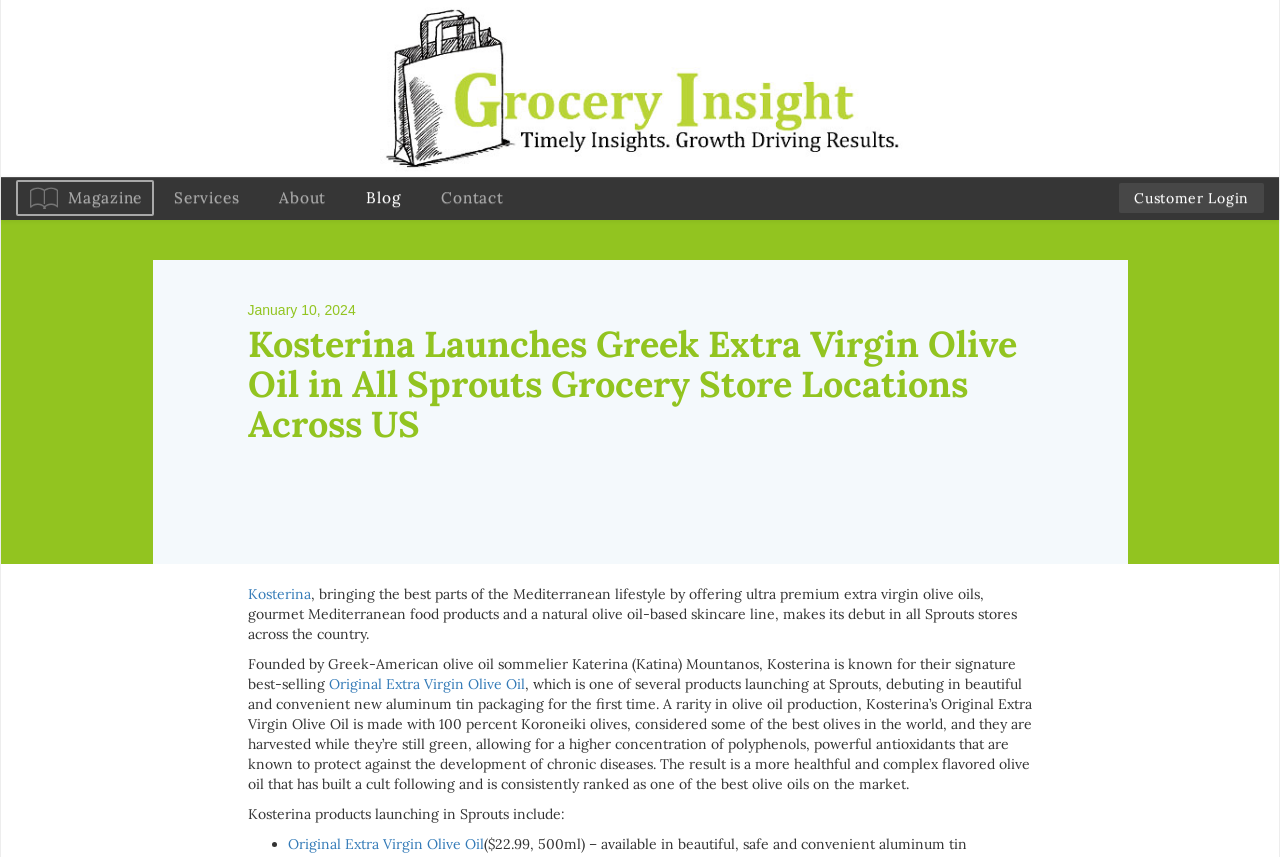Determine the bounding box for the UI element that matches this description: "Original Extra Virgin Olive Oil".

[0.225, 0.975, 0.378, 0.996]